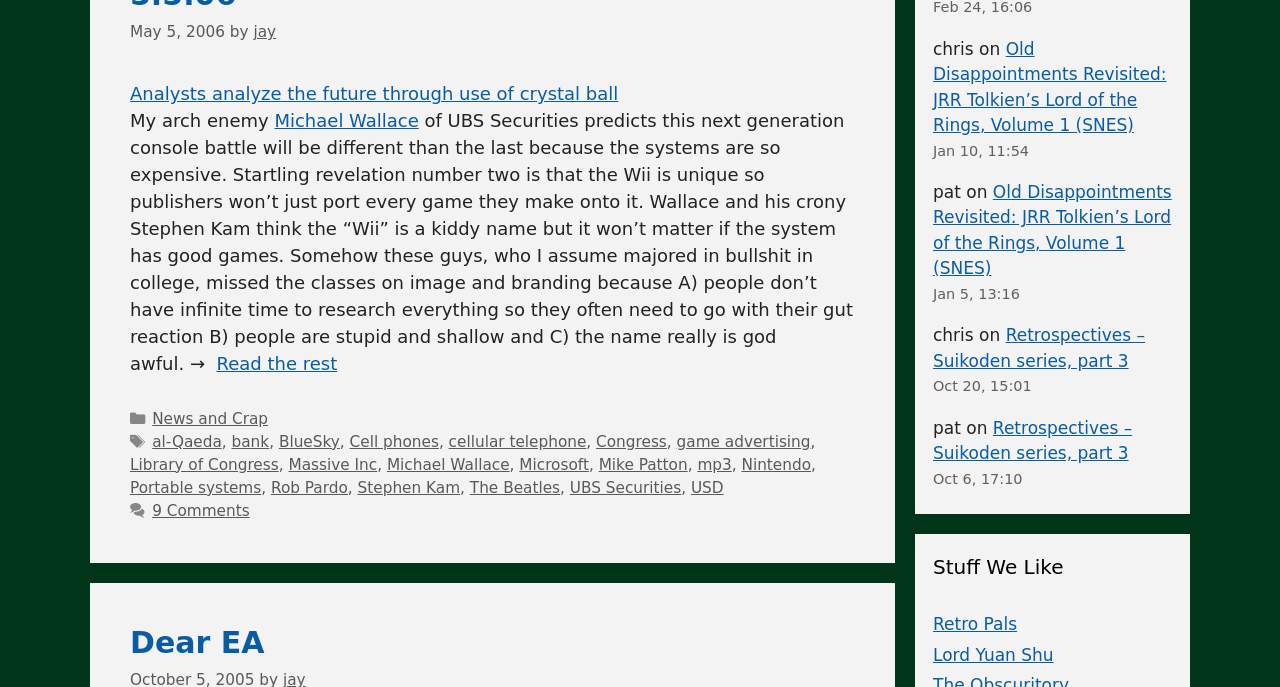Determine the bounding box coordinates of the element's region needed to click to follow the instruction: "Check the categories". Provide these coordinates as four float numbers between 0 and 1, formatted as [left, top, right, bottom].

[0.118, 0.595, 0.183, 0.621]